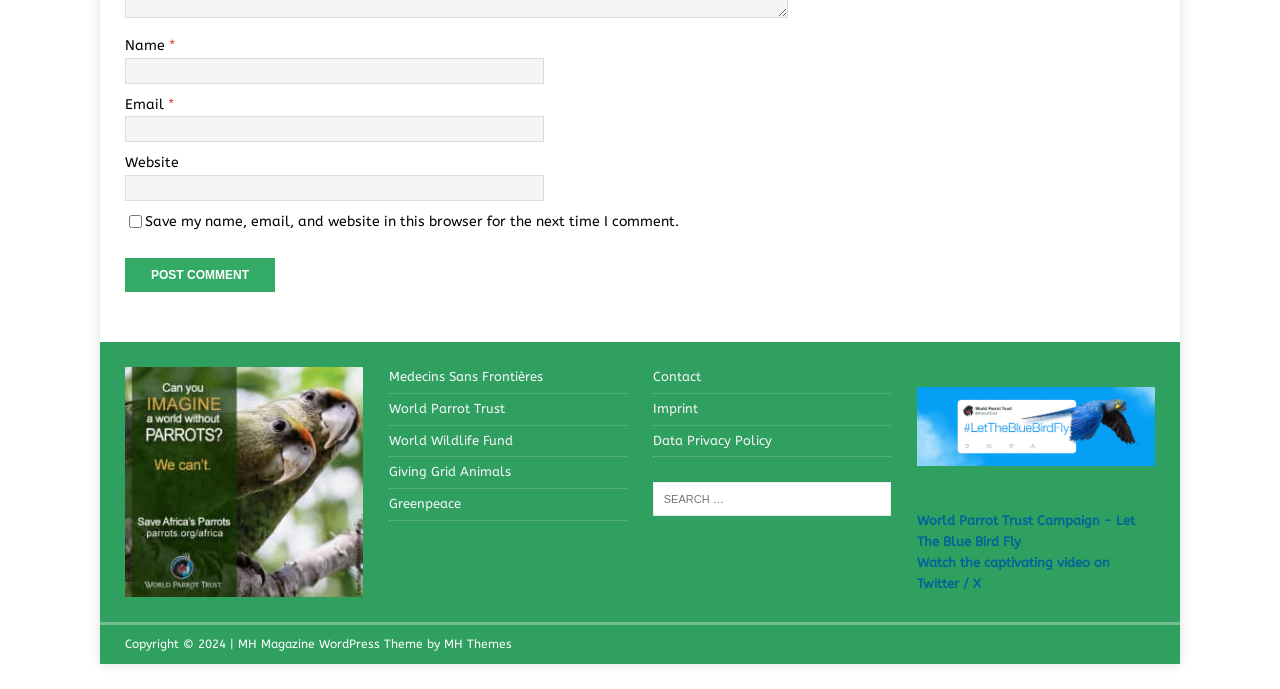Could you locate the bounding box coordinates for the section that should be clicked to accomplish this task: "Search for something".

[0.51, 0.7, 0.696, 0.749]